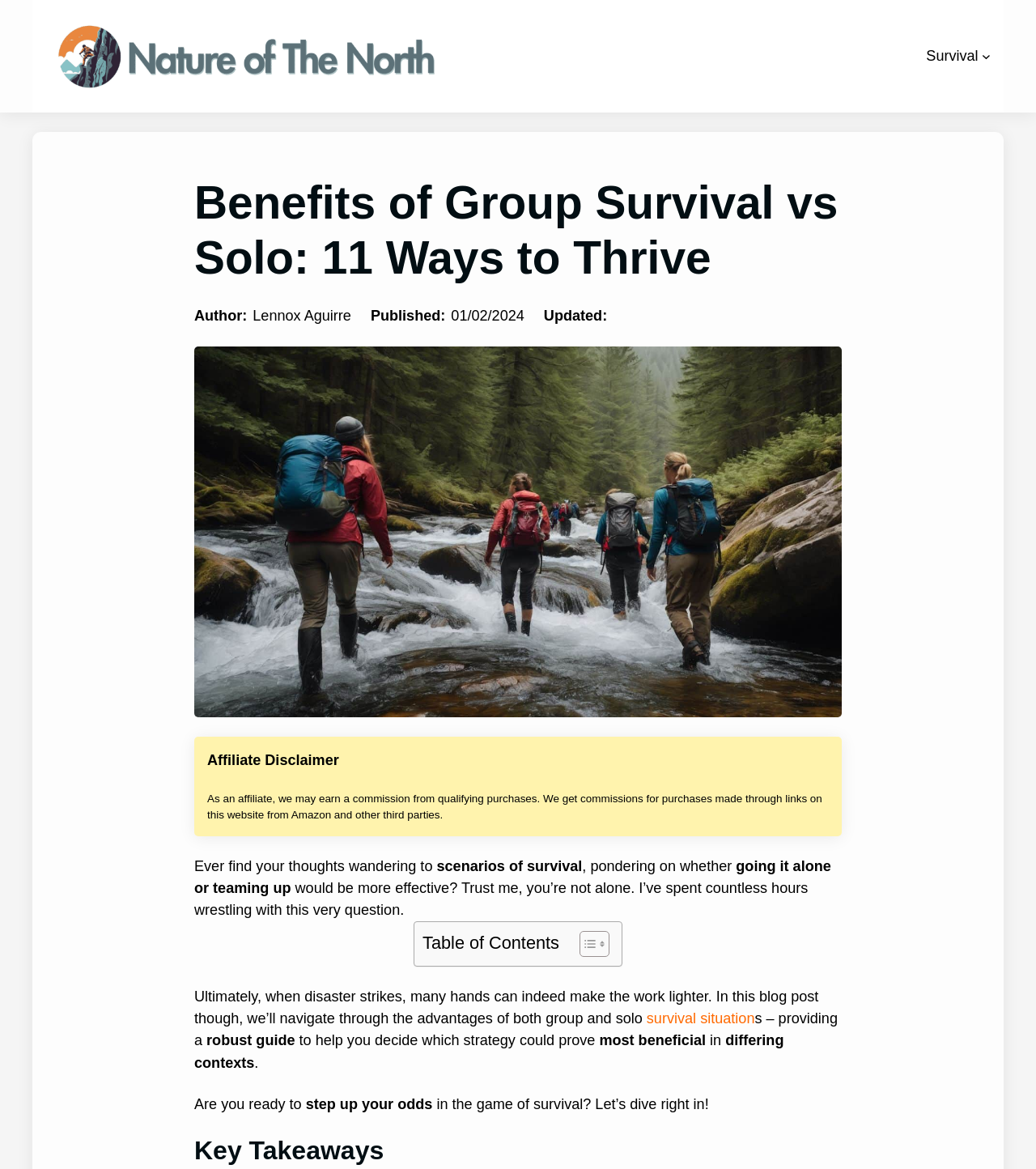Give the bounding box coordinates for this UI element: "alt="Nature of the Horth Logo"". The coordinates should be four float numbers between 0 and 1, arranged as [left, top, right, bottom].

[0.052, 0.019, 0.426, 0.078]